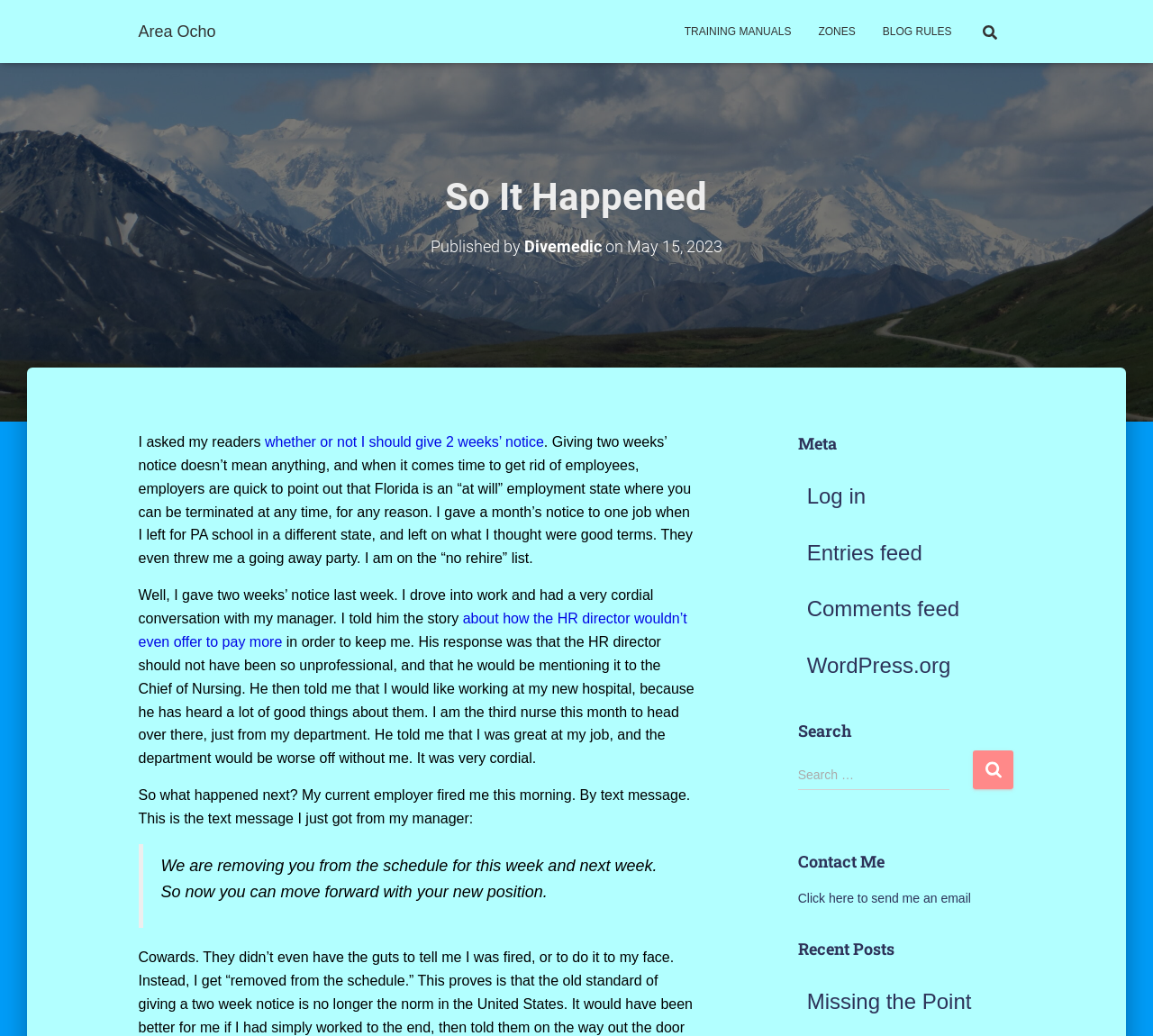Provide a single word or phrase answer to the question: 
What is the text of the first link on the webpage?

Area Ocho